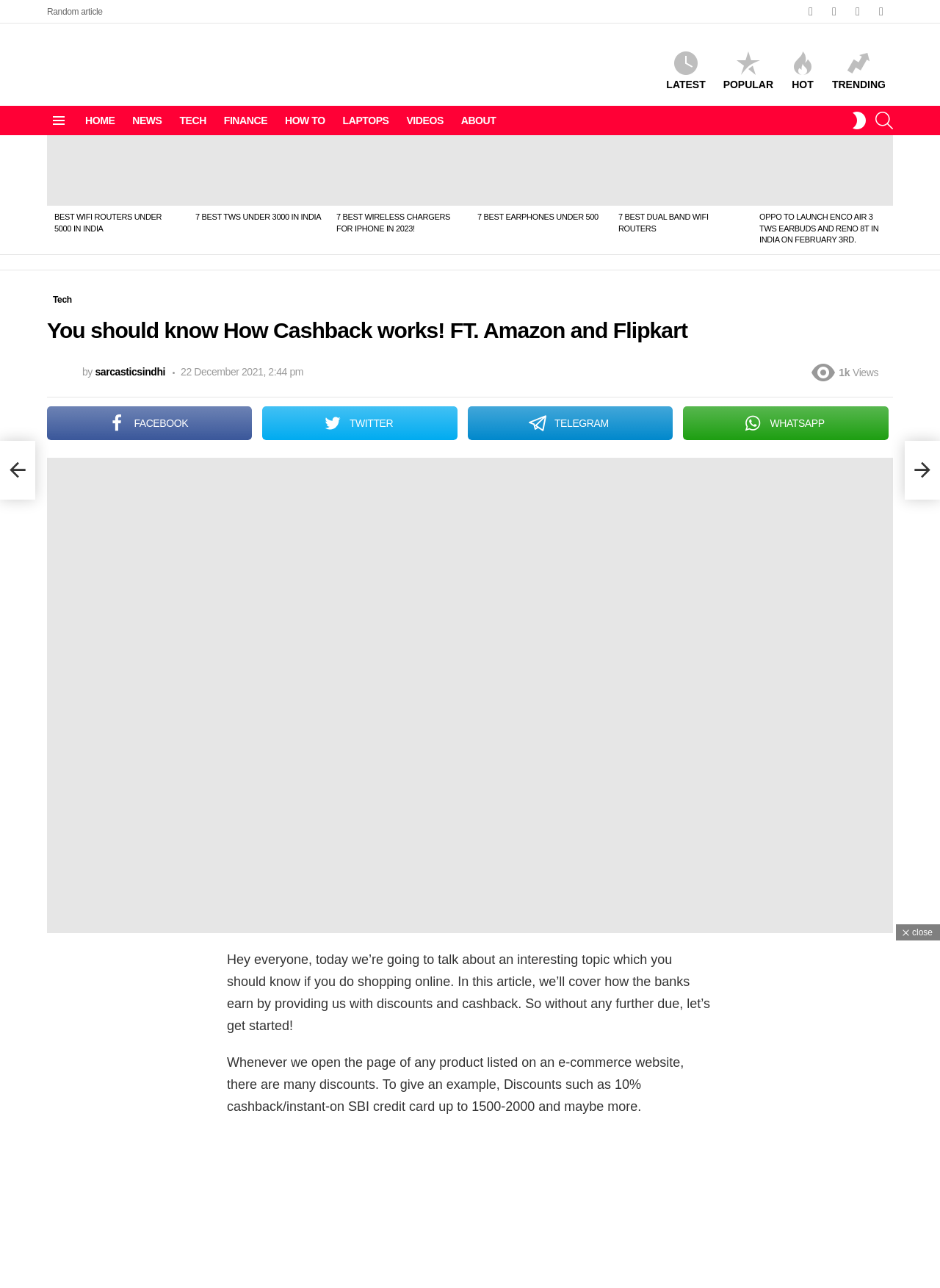Please identify the bounding box coordinates of the region to click in order to complete the given instruction: "click on the 'HOME' link". The coordinates should be four float numbers between 0 and 1, i.e., [left, top, right, bottom].

[0.083, 0.085, 0.13, 0.102]